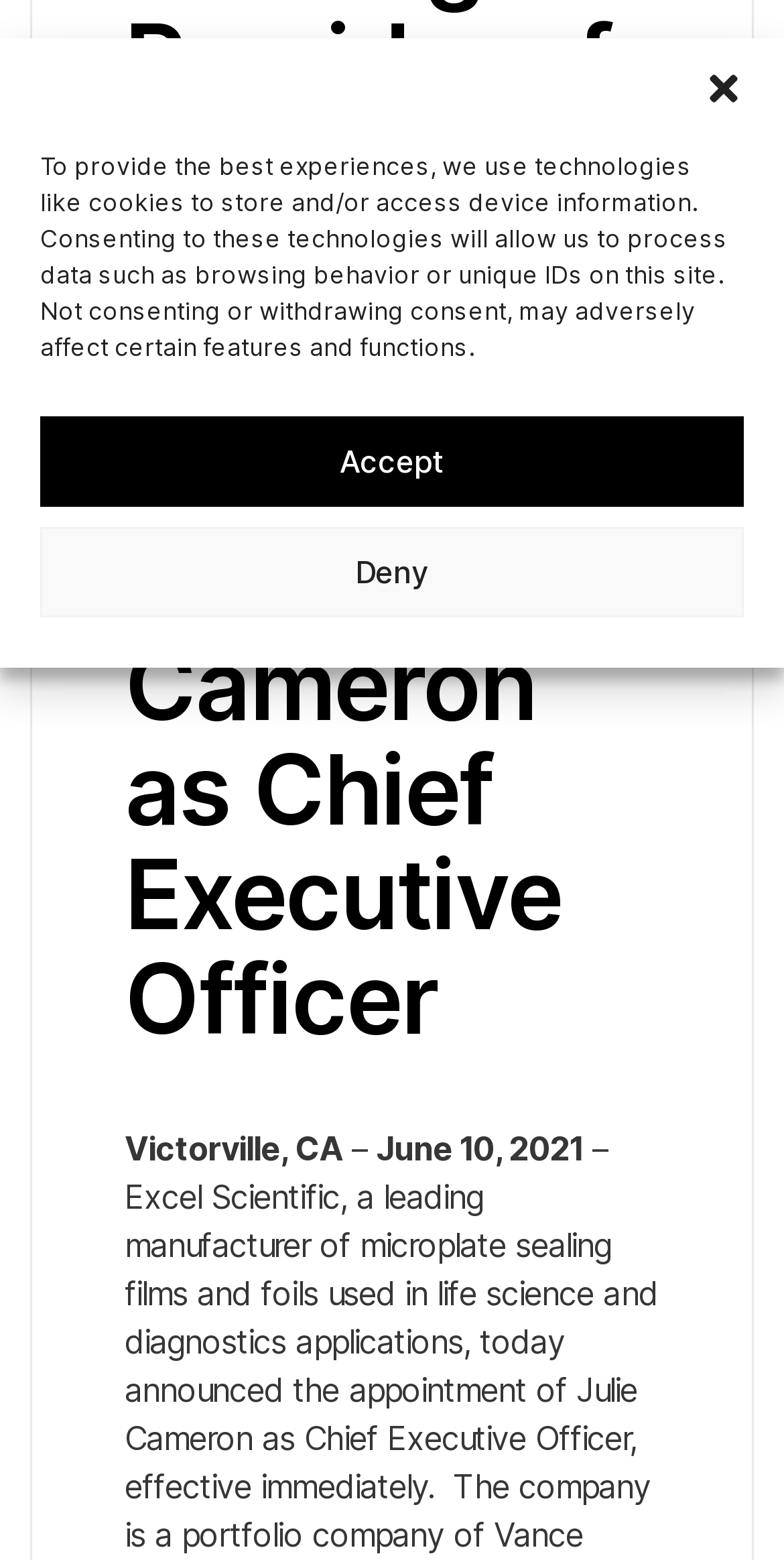Identify the bounding box for the UI element specified in this description: "Deny". The coordinates must be four float numbers between 0 and 1, formatted as [left, top, right, bottom].

[0.051, 0.338, 0.949, 0.396]